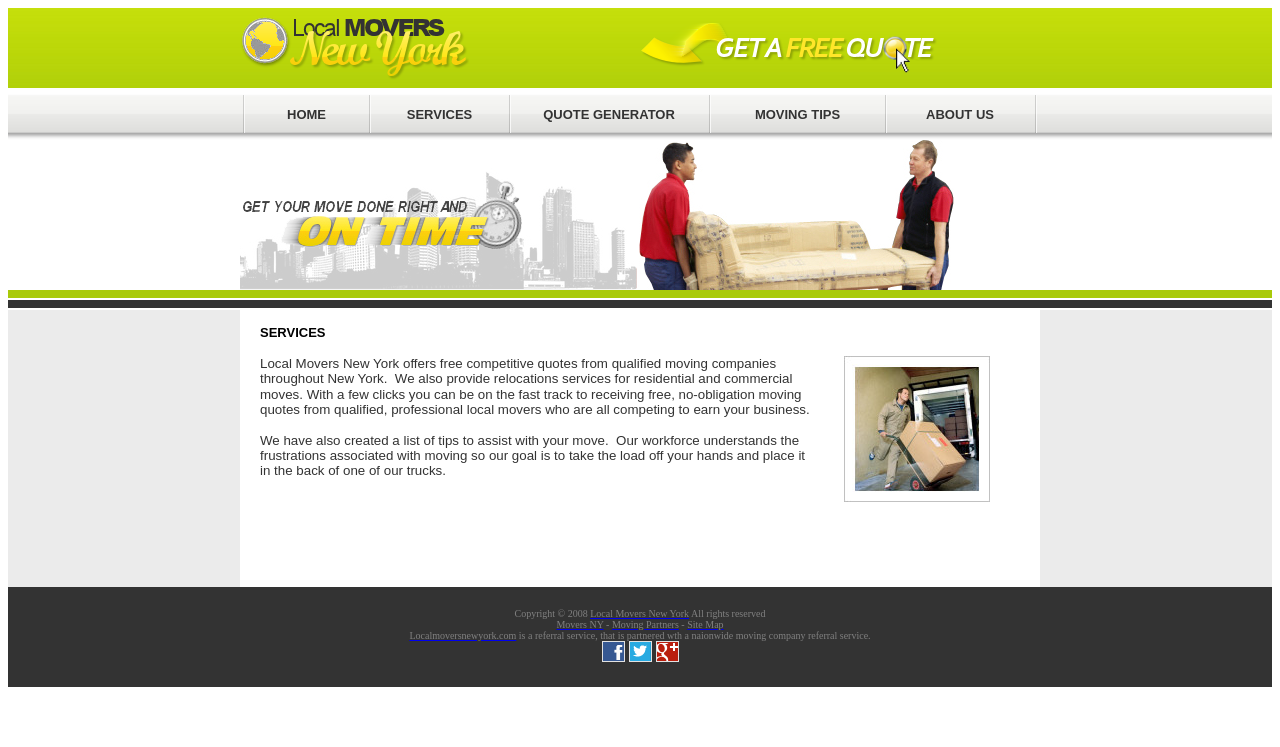Use a single word or phrase to answer the question: 
What is the goal of the company's workforce?

To take the load off your hands